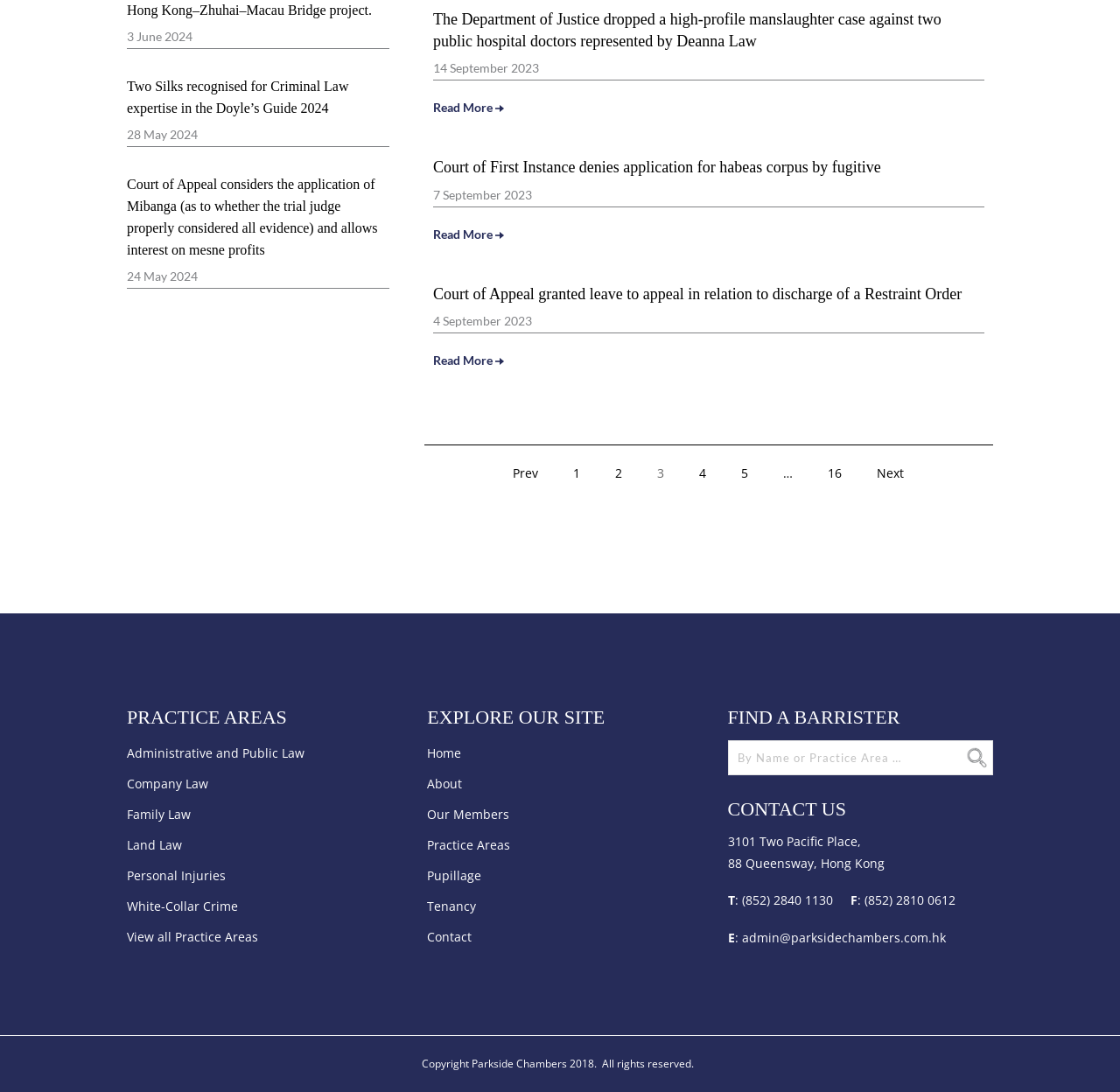Find the UI element described as: "Company Law" and predict its bounding box coordinates. Ensure the coordinates are four float numbers between 0 and 1, [left, top, right, bottom].

[0.113, 0.71, 0.186, 0.725]